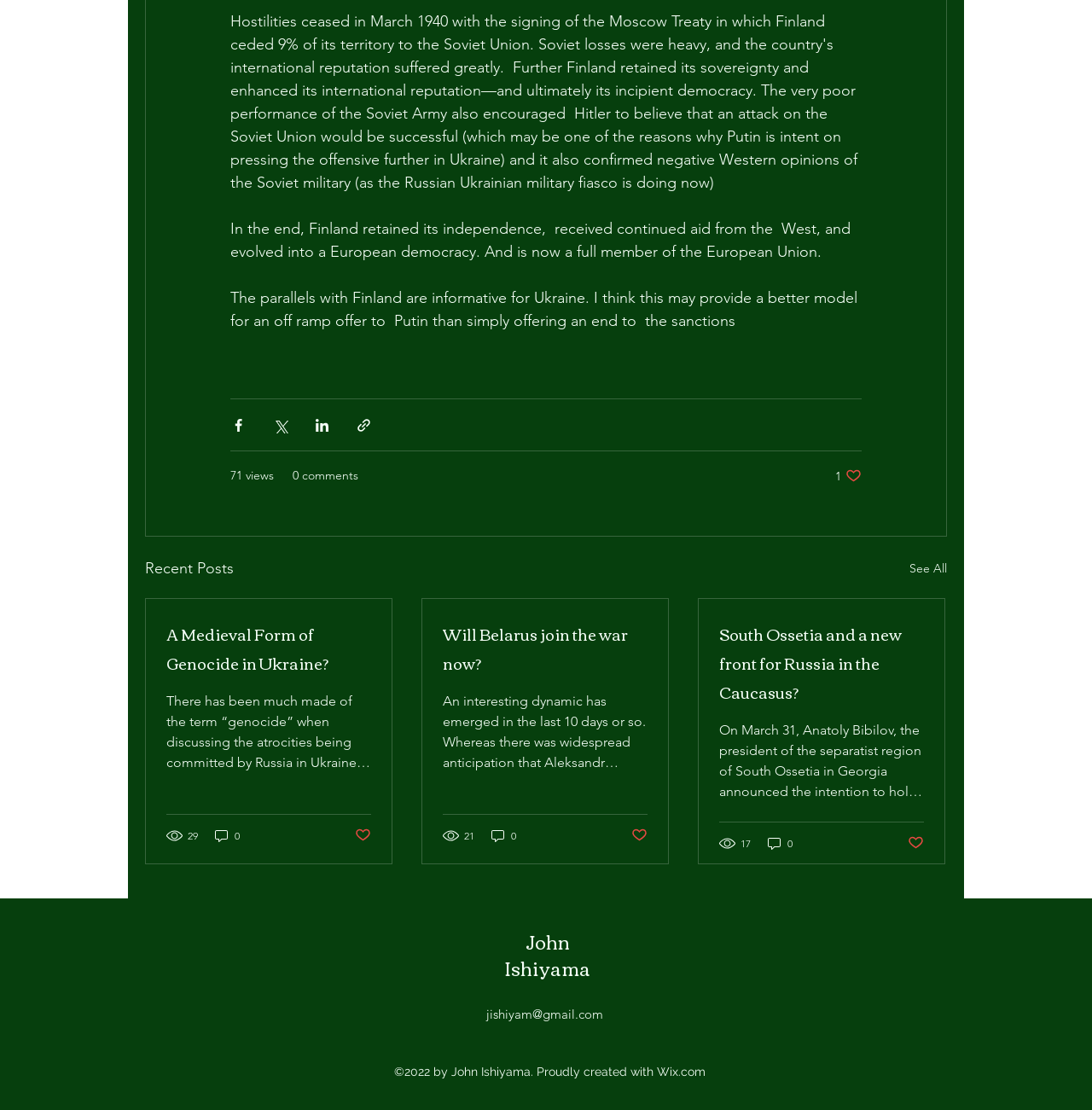How many views does the second article have?
Based on the visual, give a brief answer using one word or a short phrase.

29 views